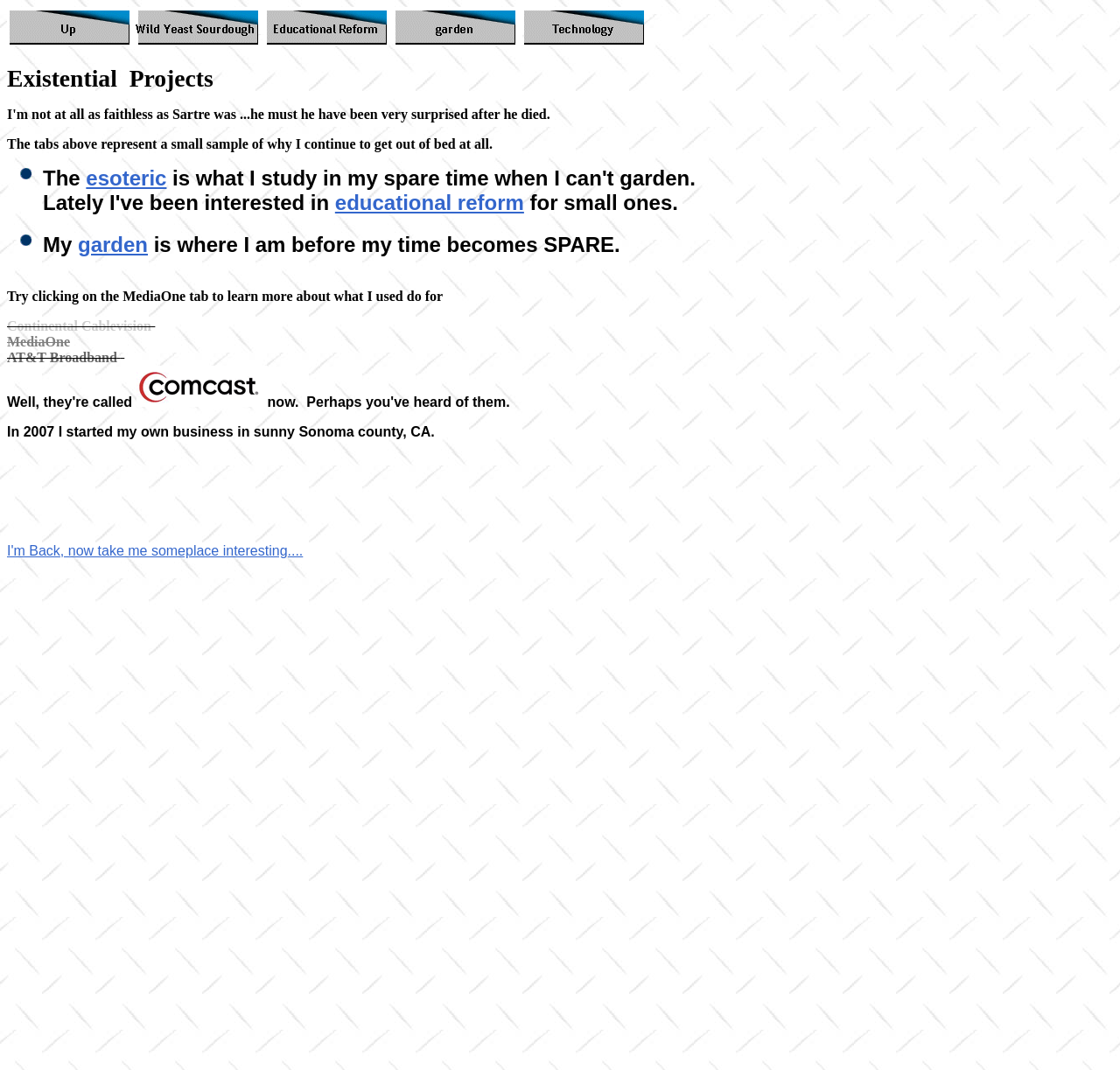Provide a brief response to the question below using one word or phrase:
What is the author's current occupation?

own business